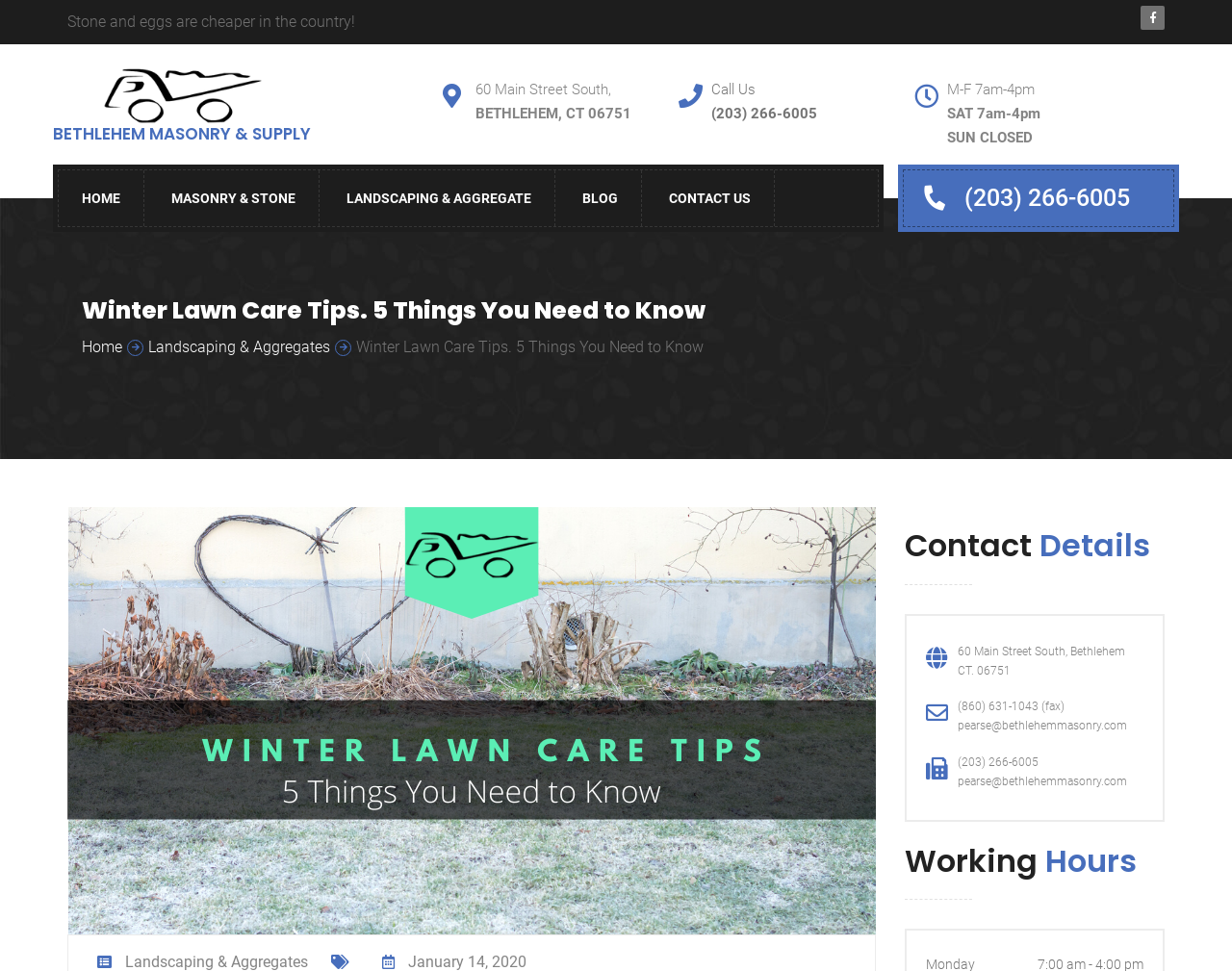Pinpoint the bounding box coordinates of the clickable element to carry out the following instruction: "Read the Winter Lawn Care Tips article."

[0.055, 0.522, 0.711, 0.962]